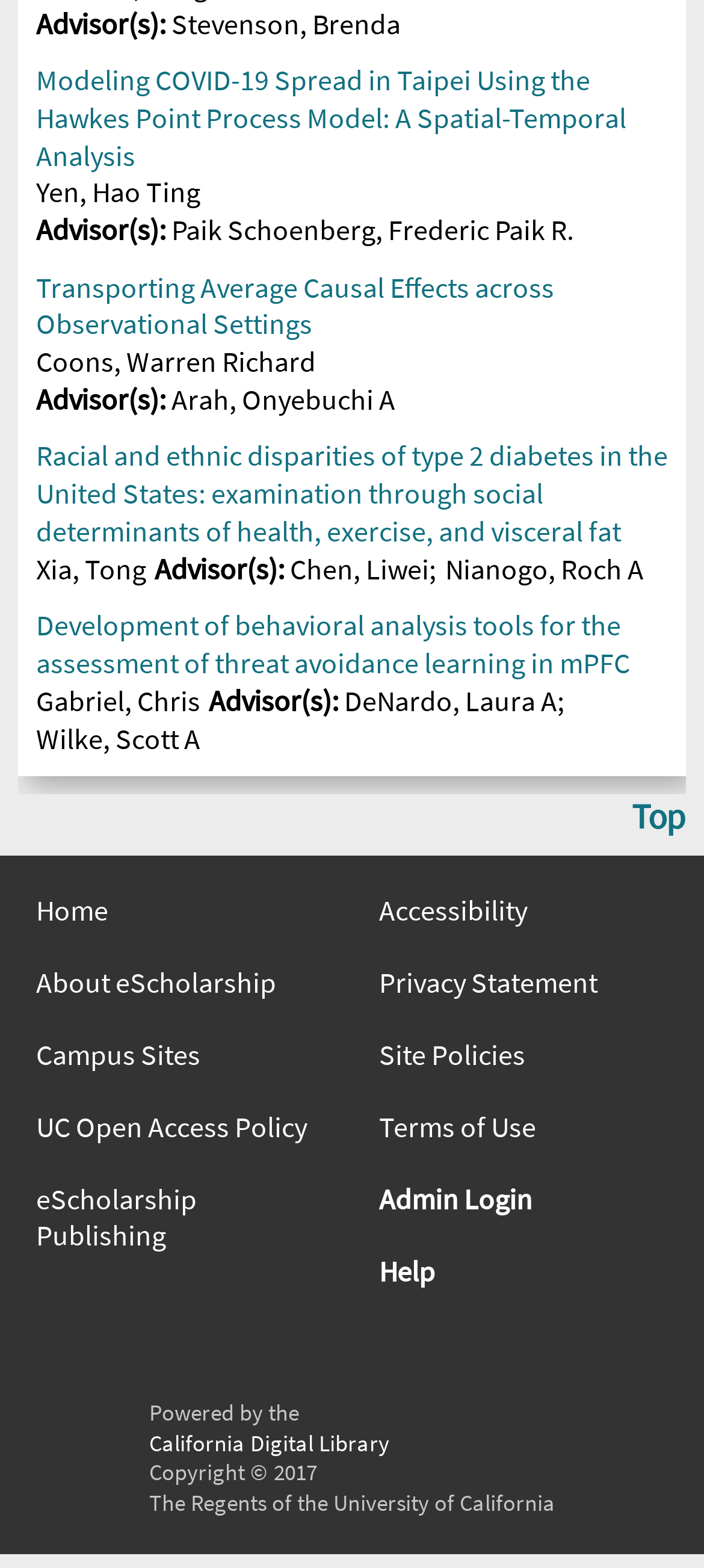Who is the author of the third research paper?
Please describe in detail the information shown in the image to answer the question.

I looked at the headings and links on the page, but I couldn't find any information about the authors of the research papers. The advisors are listed, but not the authors.